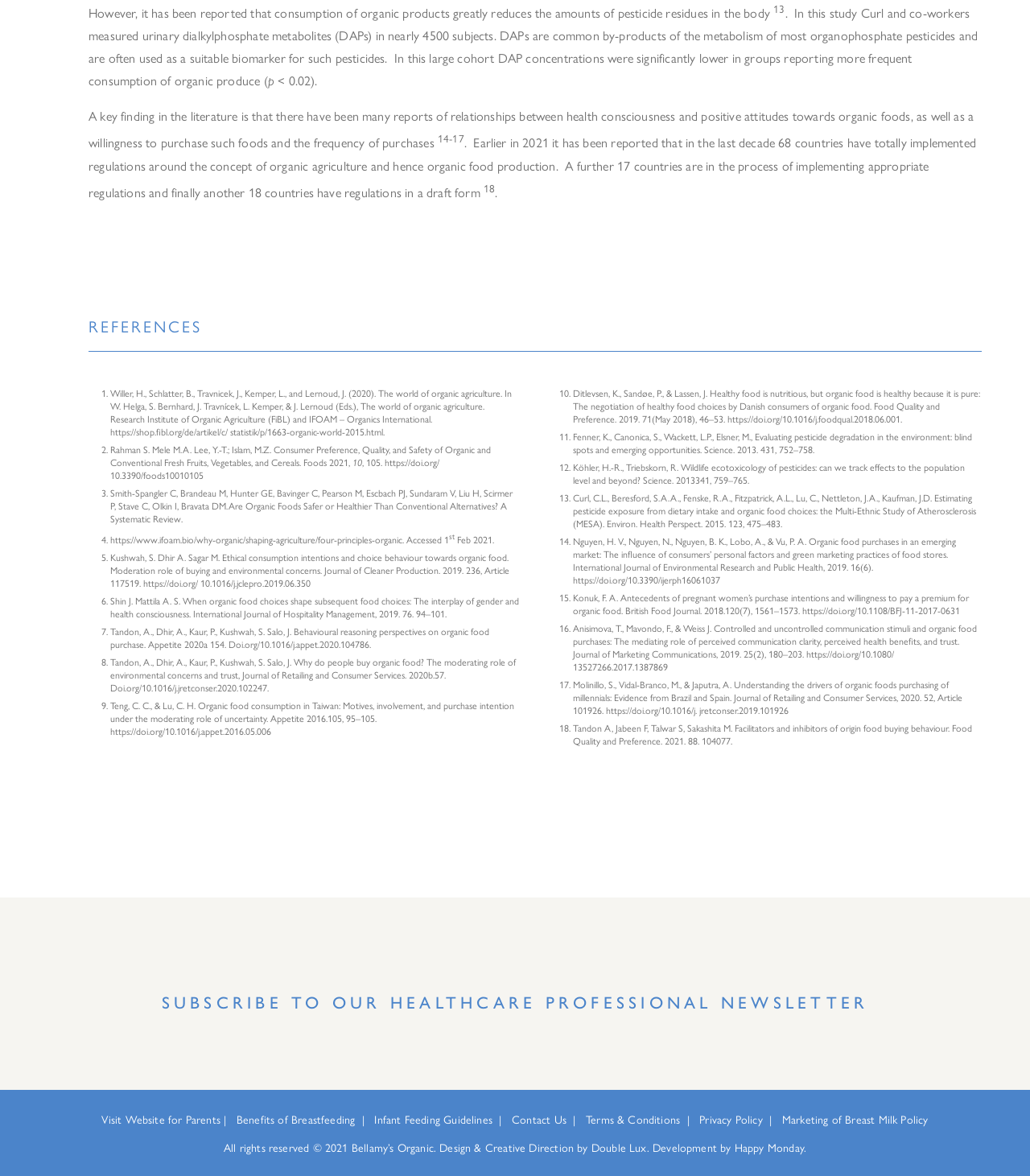Answer the question below in one word or phrase:
What is the purpose of the newsletter subscription section?

To receive healthcare professional news